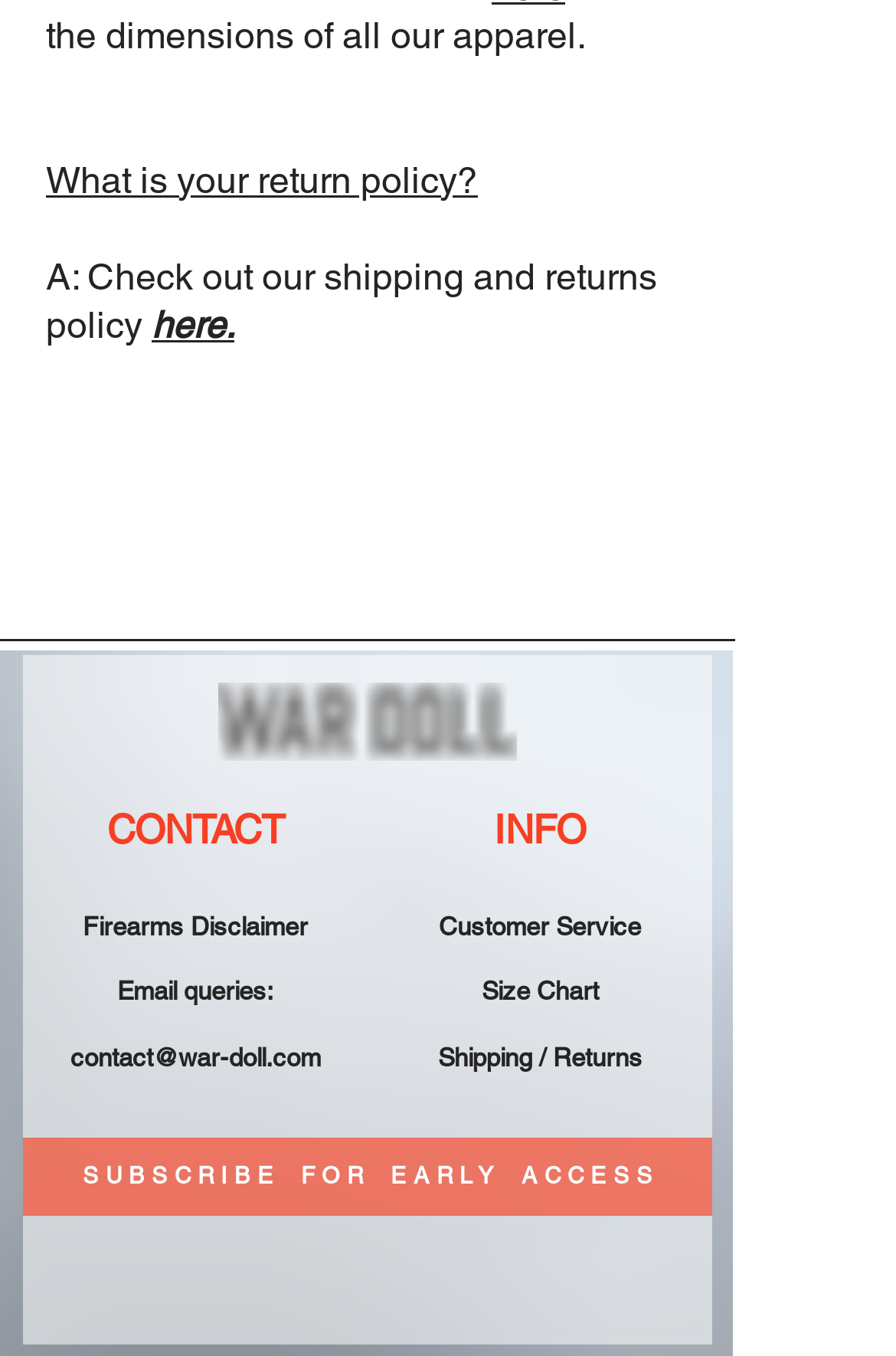Given the element description Size Chart, specify the bounding box coordinates of the corresponding UI element in the format (top-left x, top-left y, bottom-right x, bottom-right y). All values must be between 0 and 1.

[0.537, 0.719, 0.668, 0.743]